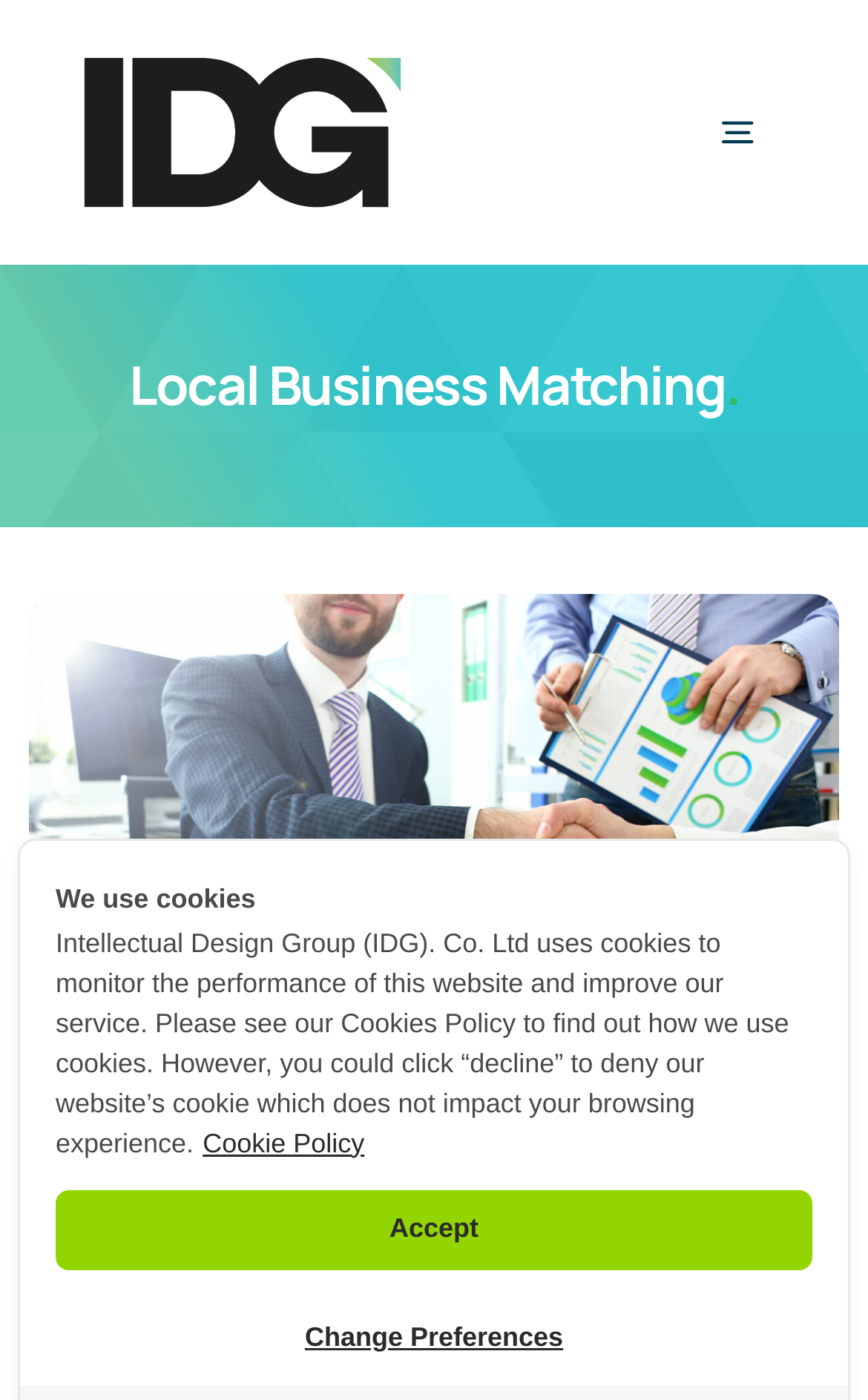Locate the bounding box of the UI element based on this description: "Market Entry". Provide four float numbers between 0 and 1 as [left, top, right, bottom].

[0.0, 0.706, 1.0, 0.82]